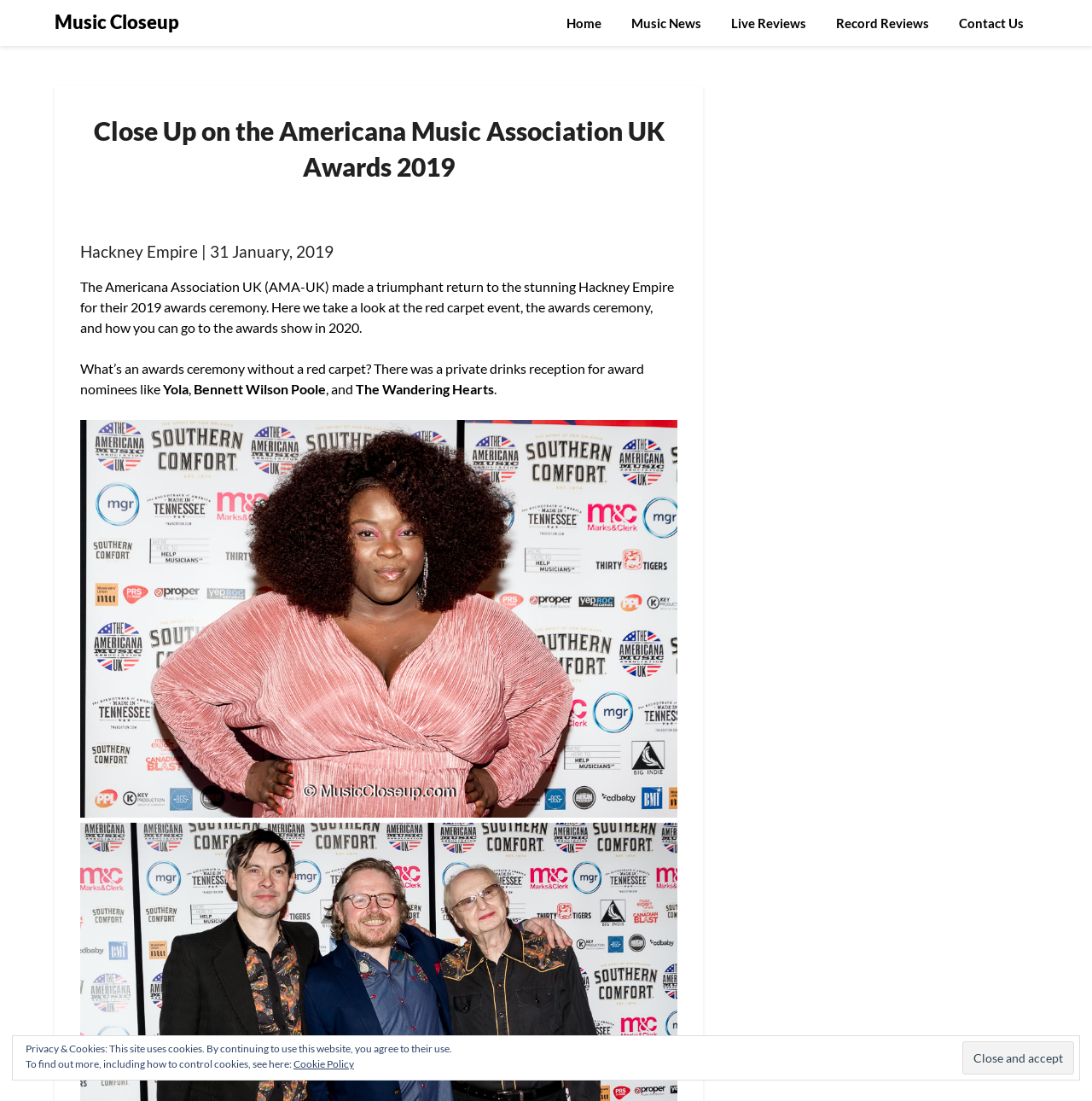Given the element description: "Home", predict the bounding box coordinates of this UI element. The coordinates must be four float numbers between 0 and 1, given as [left, top, right, bottom].

[0.506, 0.0, 0.563, 0.042]